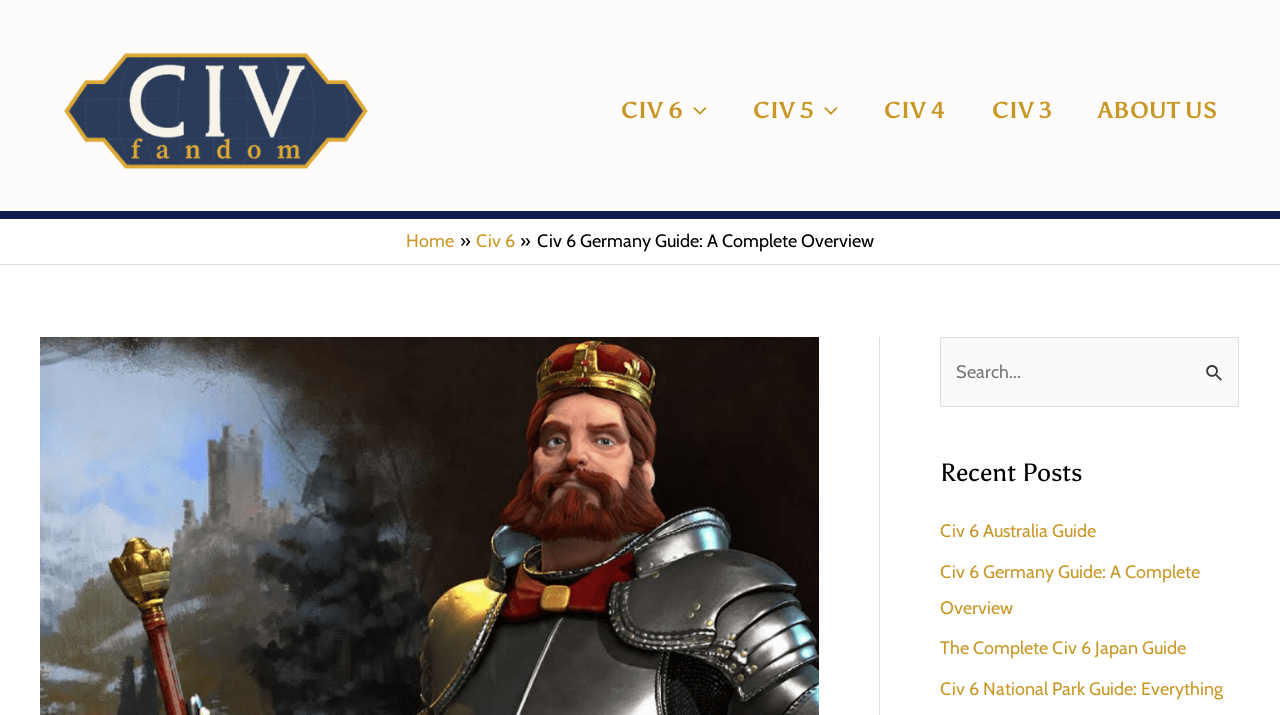Give a detailed overview of the webpage's appearance and contents.

The webpage is a guide for playing Germany in Civilization 6, a popular video game. At the top left corner, there is a logo of "Civ Fandom" accompanied by a link to the website. Below the logo, there is a navigation menu labeled "Site Navigation" that spans across the top of the page. The menu contains links to other Civilization games, including CIV 5, CIV 4, and CIV 3, as well as an "ABOUT US" link.

To the right of the logo, there is a breadcrumbs navigation menu that shows the current page's location in the website's hierarchy. The breadcrumbs menu consists of links to the "Home" page, the "Civ 6" page, and the current page, "Civ 6 Germany Guide: A Complete Overview".

The main content of the page is located below the navigation menus. There is a search bar on the right side of the page, which allows users to search for specific content on the website. The search bar is accompanied by a "Search Submit" button and a "Search" button.

Below the search bar, there is a section labeled "Recent Posts" that lists three links to other guides on the website, including guides for playing Australia and Japan in Civilization 6.

The overall layout of the webpage is organized, with clear headings and concise text. There are several images on the page, including the logo, icons for the navigation menus, and an icon for the search button.